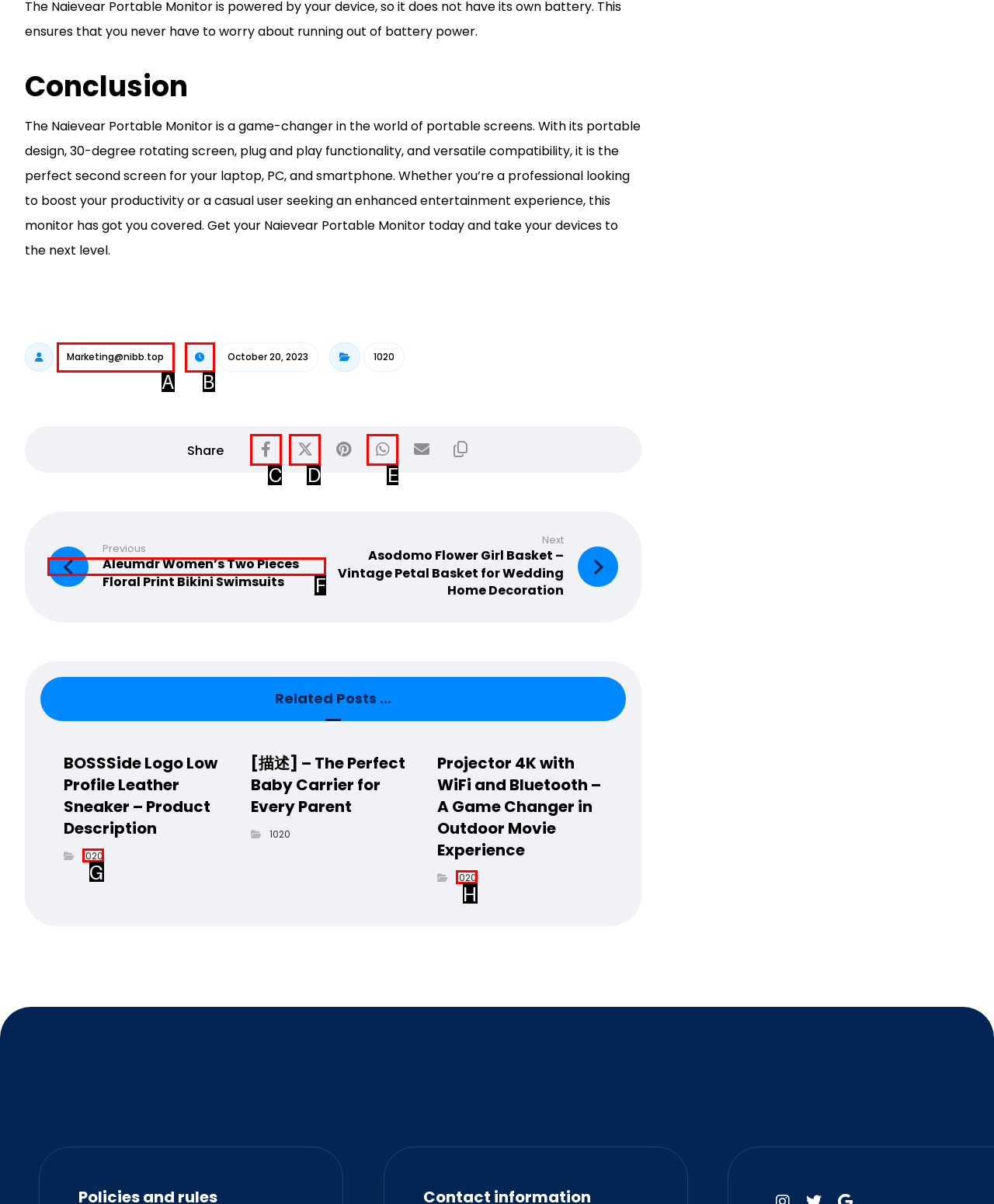Based on the choices marked in the screenshot, which letter represents the correct UI element to perform the task: Click on the 'Previous' link?

F